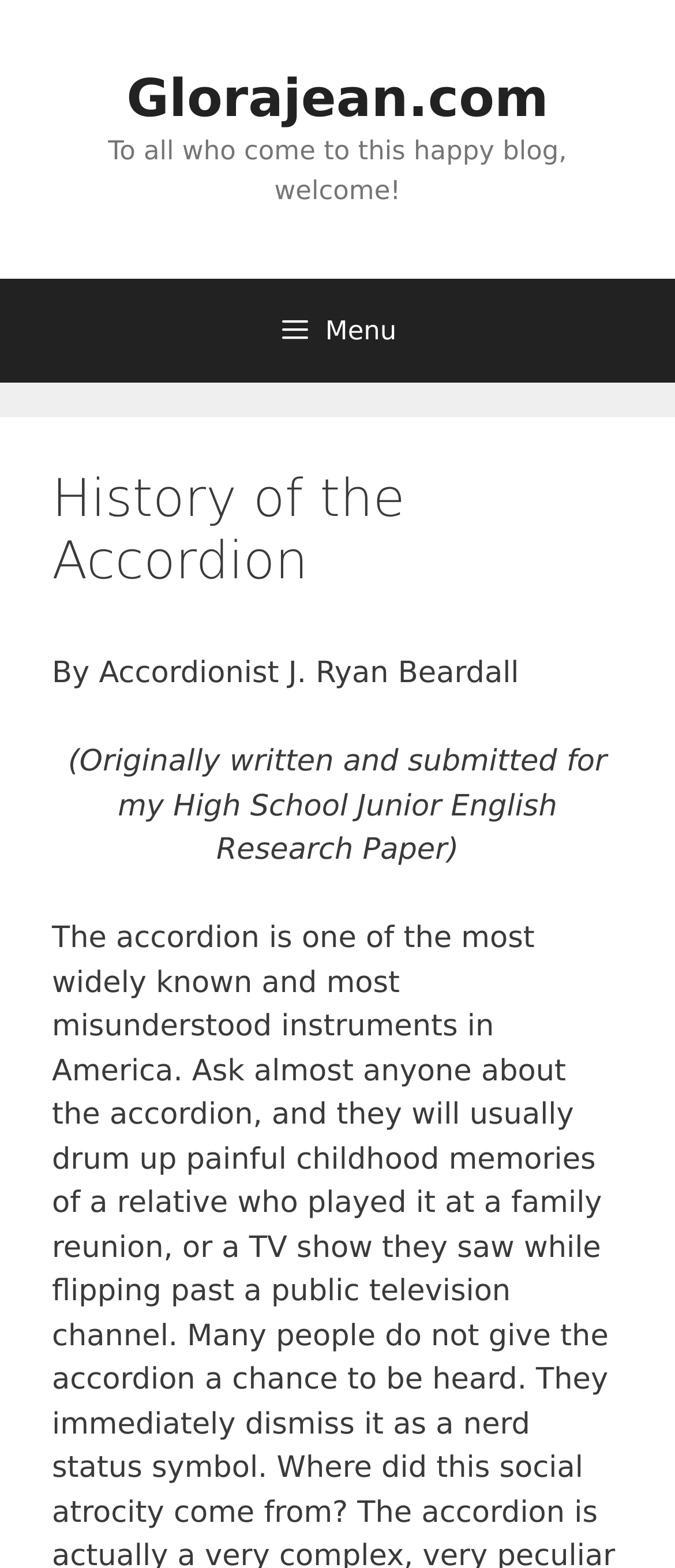Who wrote the content about the history of the accordion?
Please provide a comprehensive answer based on the information in the image.

The author of the content about the history of the accordion is mentioned in the text as 'Accordionist J. Ryan Beardall', which is located below the heading 'History of the Accordion'.